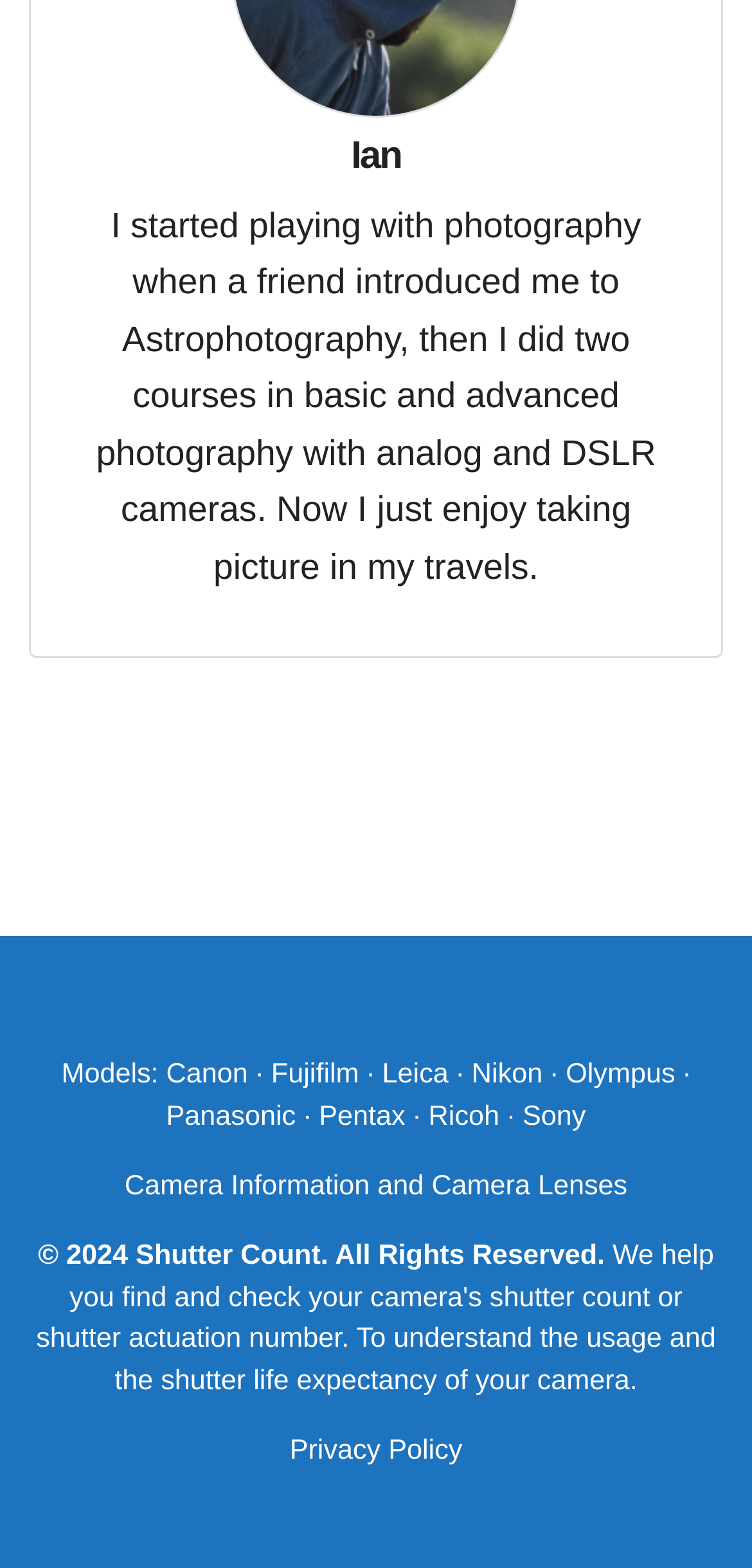Find the bounding box coordinates of the area that needs to be clicked in order to achieve the following instruction: "view Camera Information". The coordinates should be specified as four float numbers between 0 and 1, i.e., [left, top, right, bottom].

[0.166, 0.747, 0.492, 0.767]